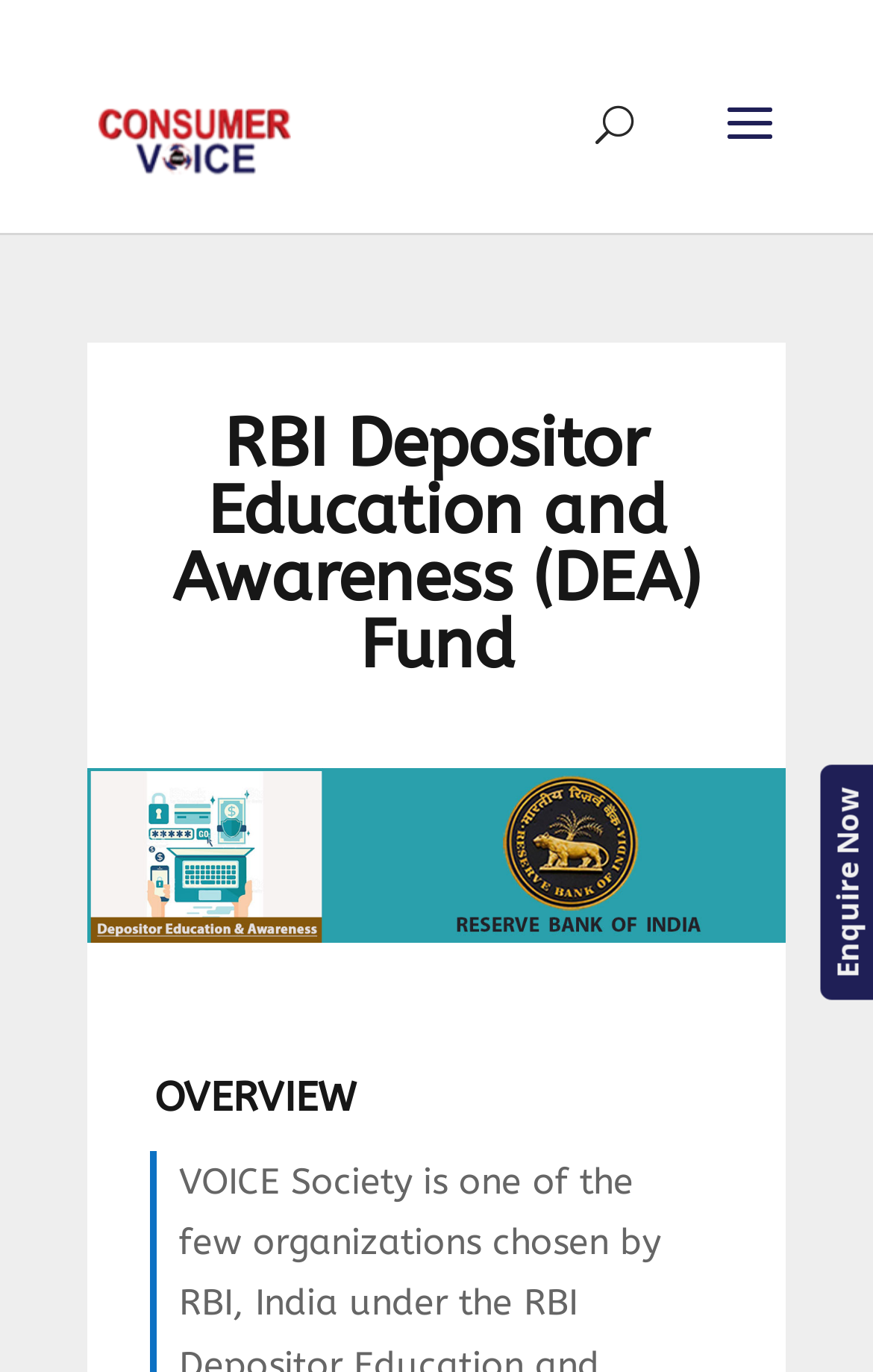Identify the main heading of the webpage and provide its text content.

RBI Depositor Education and Awareness (DEA) Fund